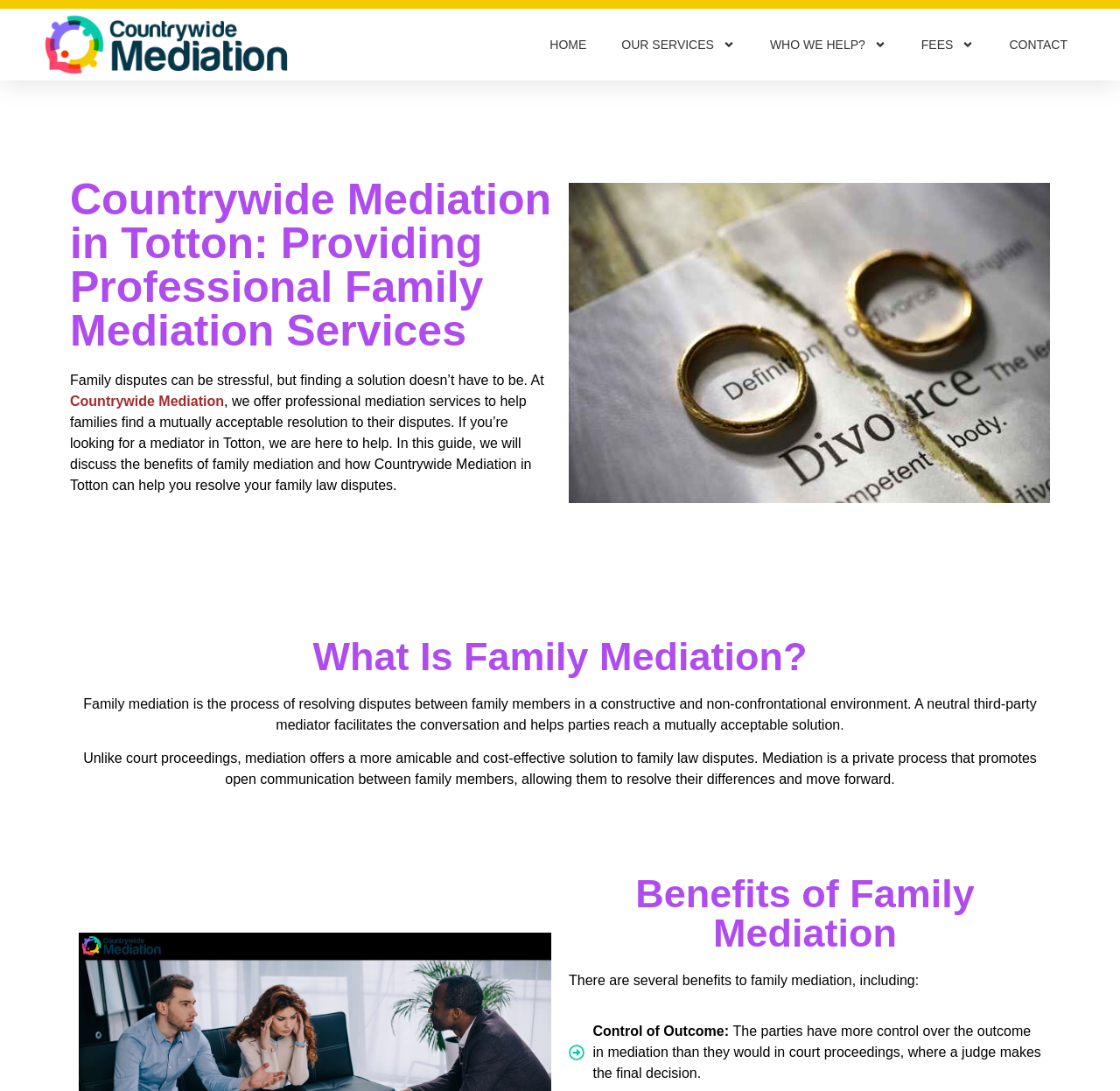Based on the provided description, "Our Services", find the bounding box of the corresponding UI element in the screenshot.

[0.539, 0.009, 0.672, 0.073]